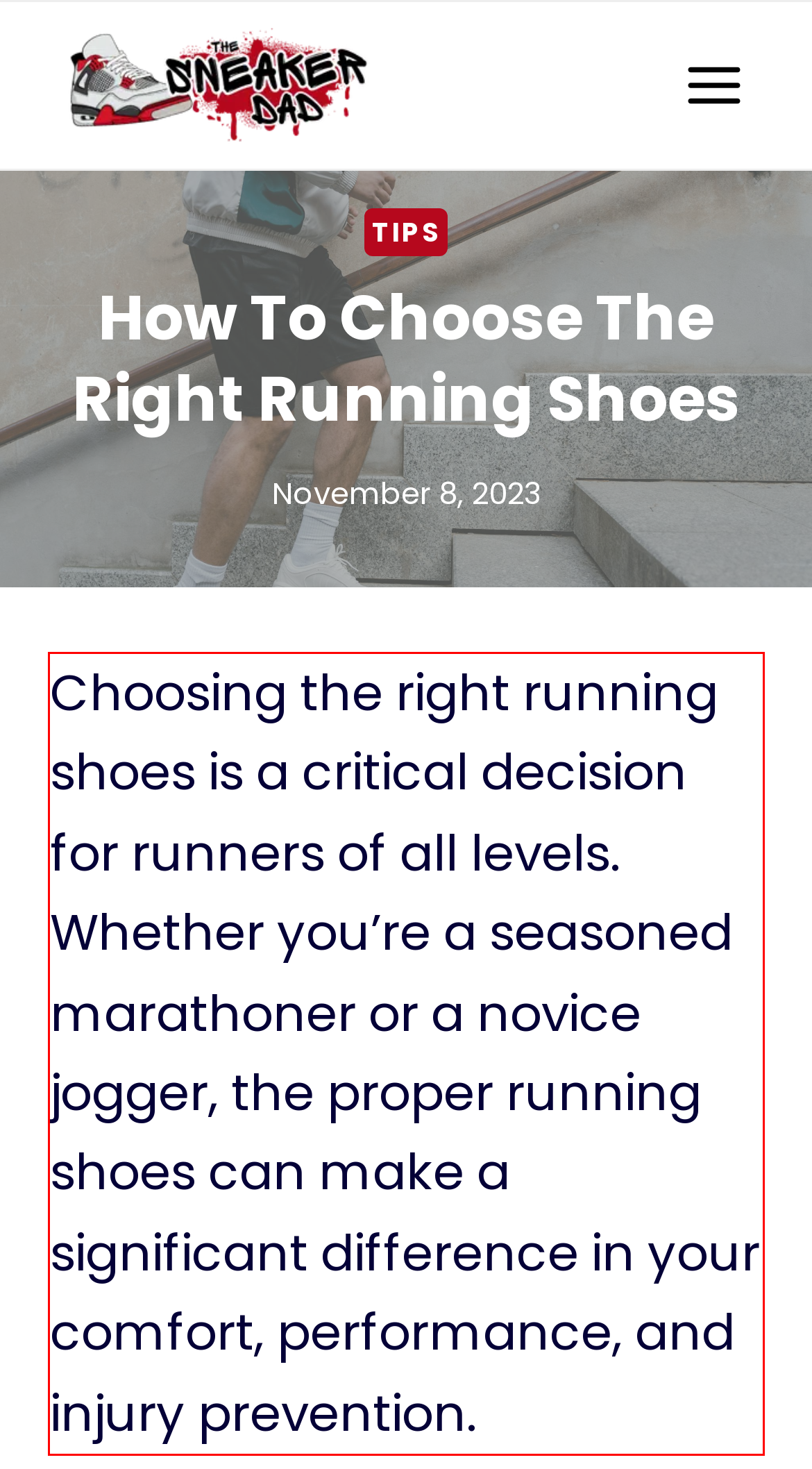Please perform OCR on the text content within the red bounding box that is highlighted in the provided webpage screenshot.

Choosing the right running shoes is a critical decision for runners of all levels. Whether you’re a seasoned marathoner or a novice jogger, the proper running shoes can make a significant difference in your comfort, performance, and injury prevention.